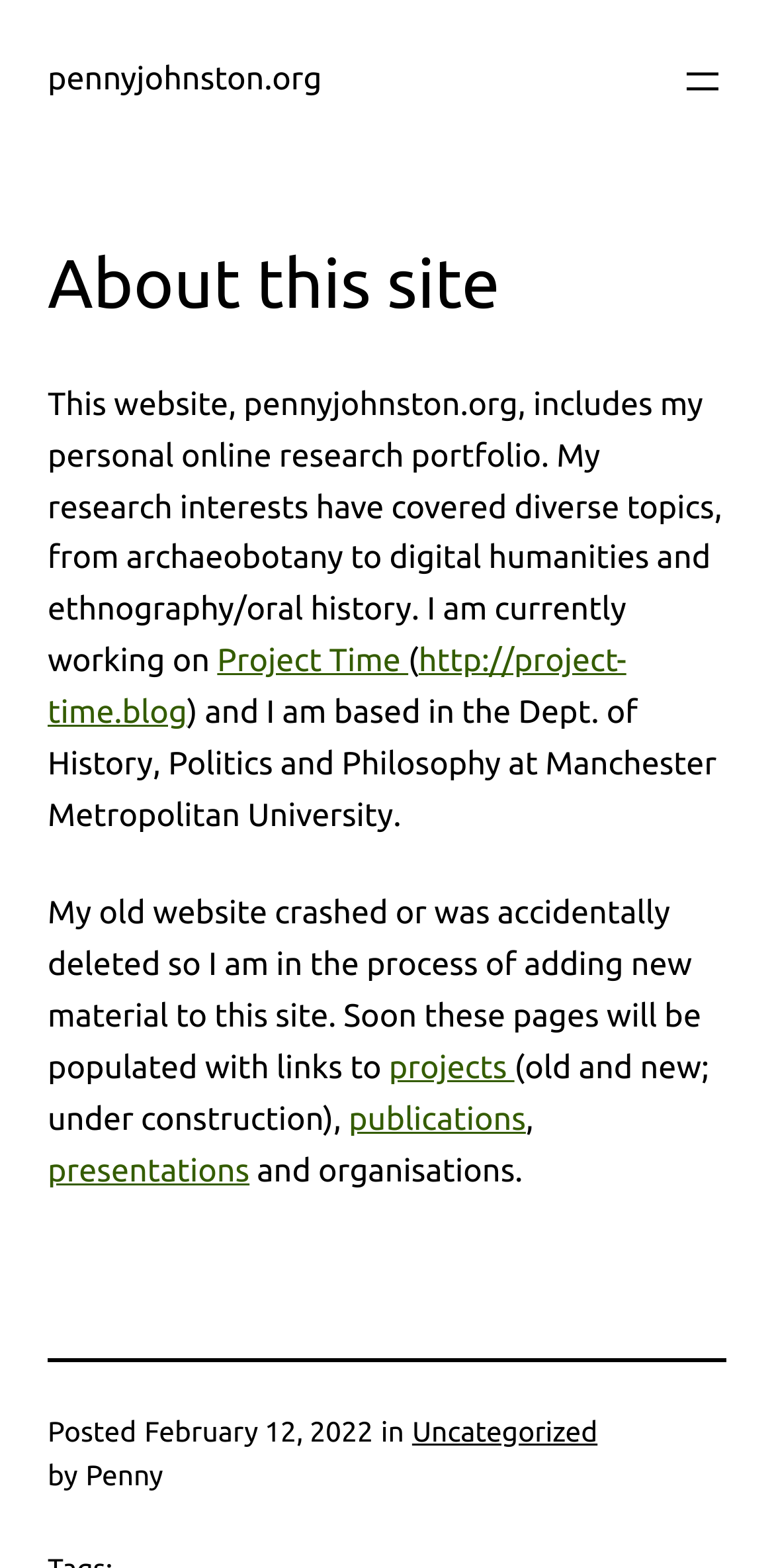Provide a thorough description of this webpage.

The webpage is about Penny Johnston's personal online research portfolio. At the top left, there is a link to the website's homepage, "pennyjohnston.org". Next to it, on the top right, is a button to open a menu. Below the top section, there is a heading "About this site" followed by a paragraph describing Penny's research interests, which cover diverse topics such as archaeobotany, digital humanities, and ethnography/oral history.

In the middle section, there are links to "Project Time" and "http://project-time.blog", which are related to Penny's current work. The text also mentions that Penny is based in the Dept. of History, Politics and Philosophy at Manchester Metropolitan University.

Further down, there is a section explaining that Penny's old website crashed, and she is in the process of adding new material to this site. This section includes links to "projects", "publications", and "presentations", which will be populated with new content soon.

At the bottom of the page, there is a separator line, followed by a section with a posted date, "February 12, 2022", and a category link to "Uncategorized". The author of the post is Penny, as indicated by the text "by Penny" at the very bottom of the page.